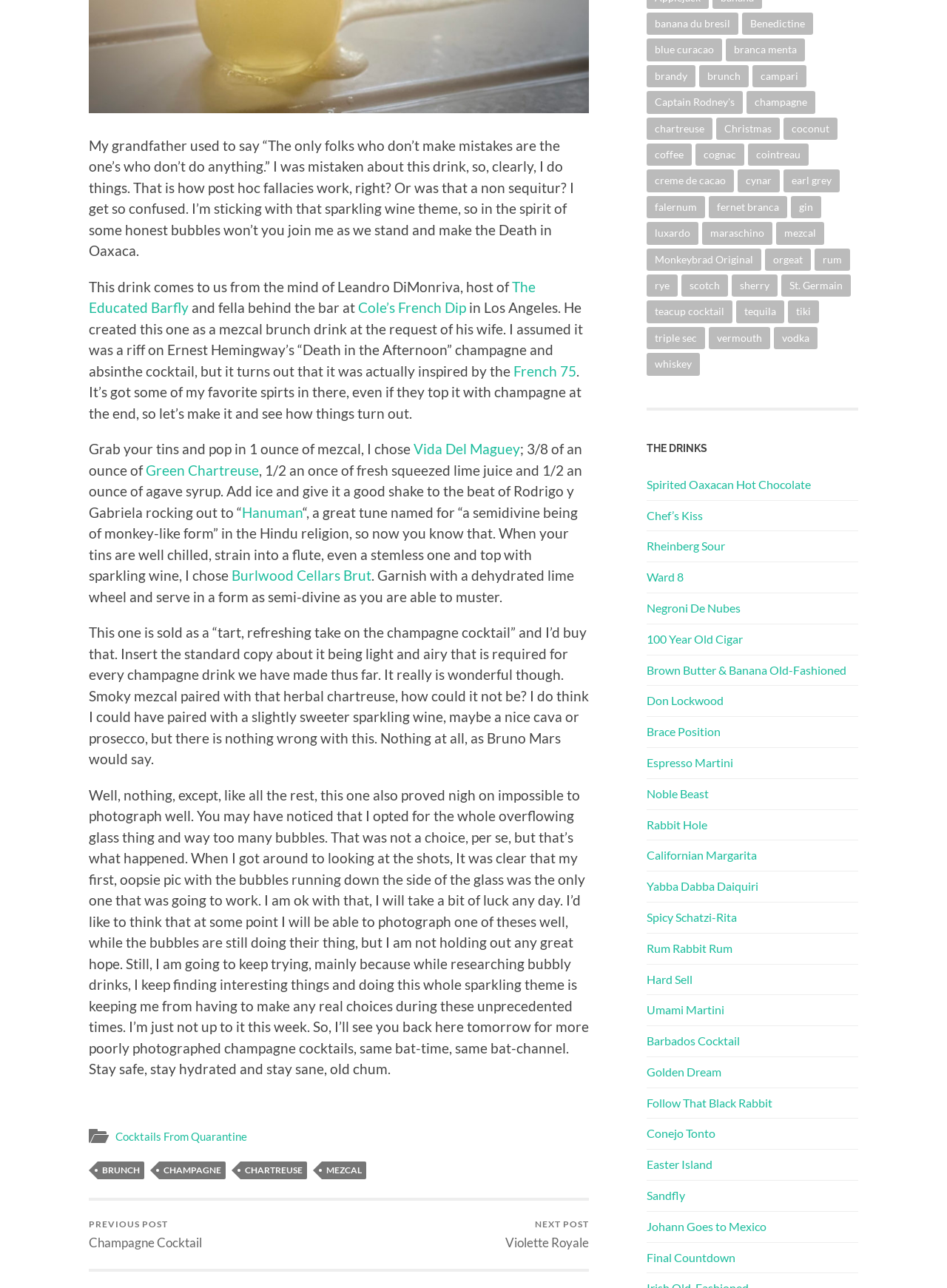Provide a thorough and detailed response to the question by examining the image: 
What type of spirit is used in the Death in Oaxaca cocktail?

The type of spirit used in the Death in Oaxaca cocktail can be found in the instructions for making the cocktail, where it says 'Grab your tins and pop in 1 ounce of mezcal...'